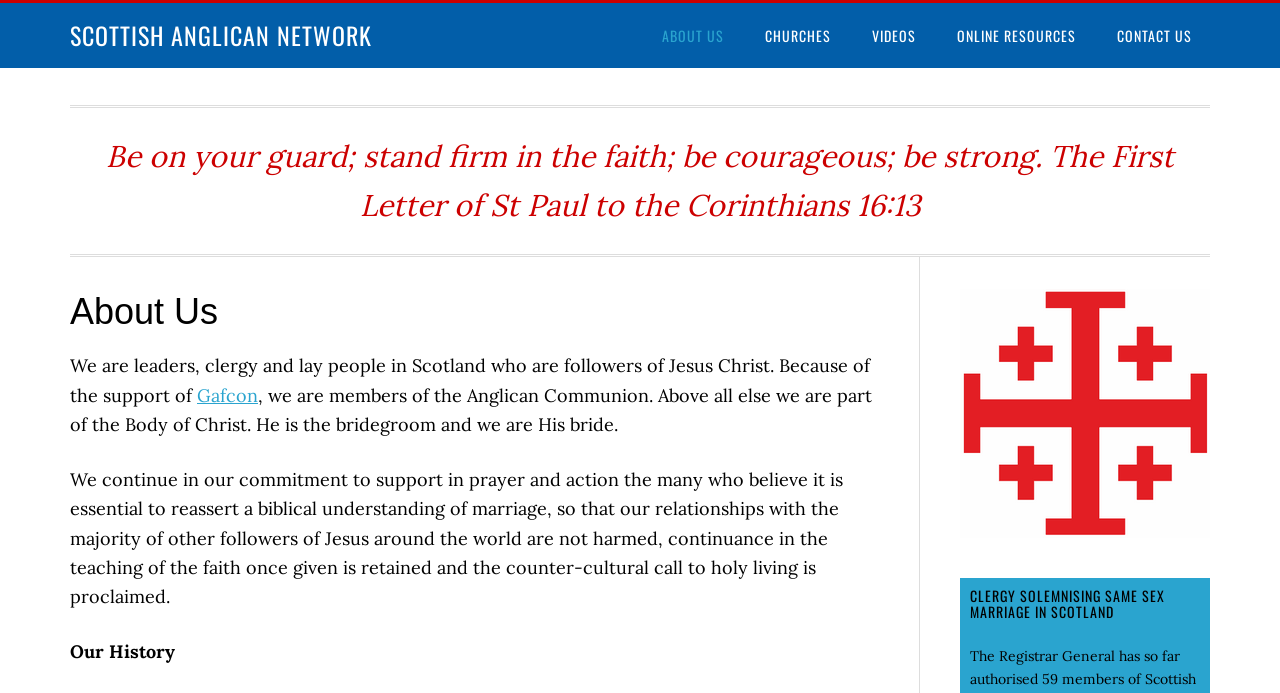Write an exhaustive caption that covers the webpage's main aspects.

The webpage is about the Scottish Anglican Network, with a prominent link to the organization's name at the top left corner. Below this link, there is a navigation menu with five links: "ABOUT US", "CHURCHES", "VIDEOS", "ONLINE RESOURCES", and "CONTACT US", arranged horizontally across the top of the page.

On the left side of the page, there is a quote from the First Letter of St Paul to the Corinthians, which takes up a significant amount of vertical space. Below the quote, there is a header with the title "About Us", followed by a paragraph of text that describes the organization's beliefs and mission. The text mentions Gafcon, a organization that the Scottish Anglican Network is a part of, and explains their commitment to supporting a biblical understanding of marriage.

To the right of the quote, there is an image of the Scottish Anglican Network logo, which features a red cross with four smaller crosses. Below the logo, there is a heading that reads "CLERGY SOLEMNISING SAME SEX MARRIAGE IN SCOTLAND".

At the bottom left of the page, there is a link to "Our History". Overall, the page has a simple and clean layout, with a focus on conveying the organization's message and beliefs.